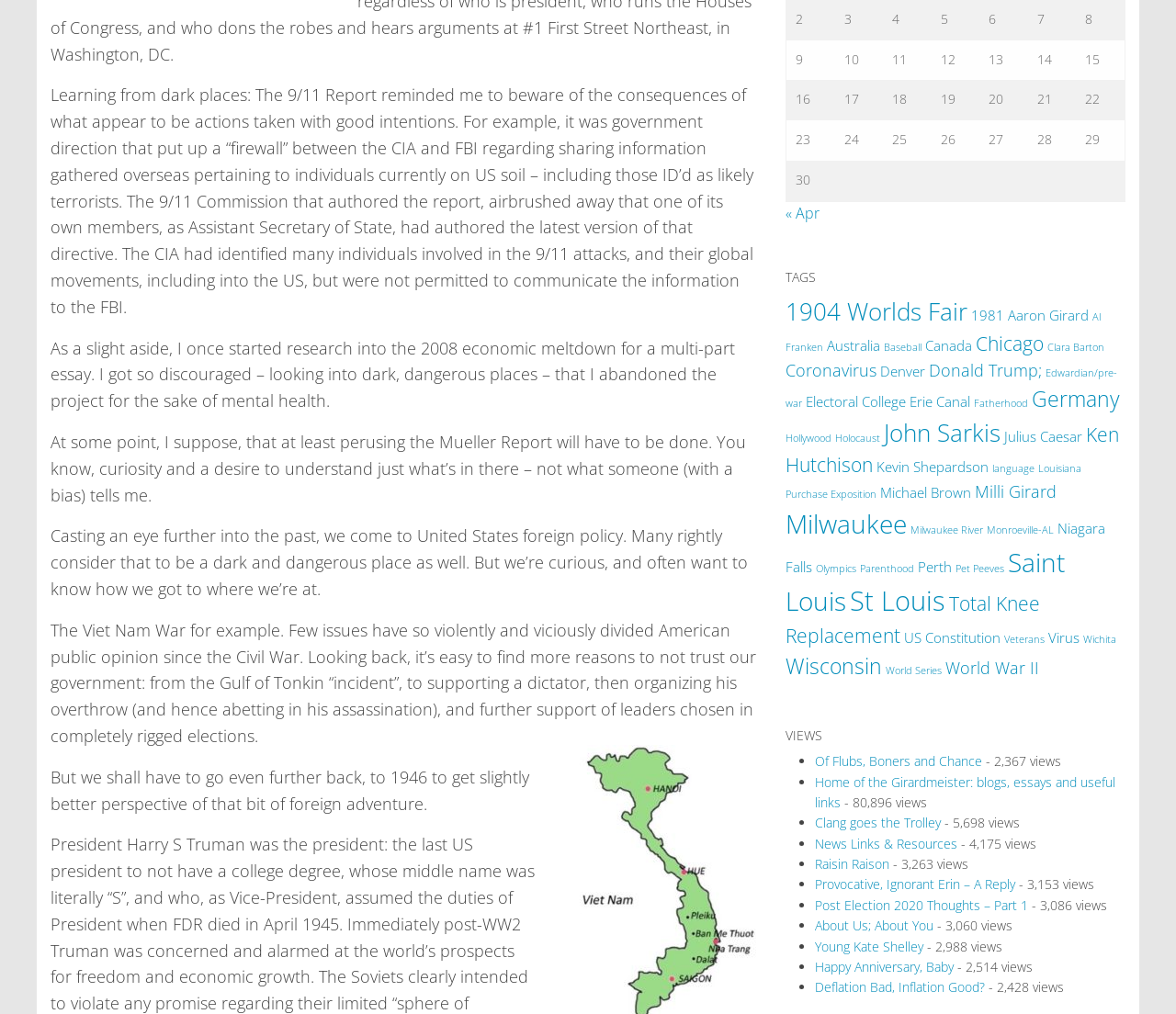Please determine the bounding box coordinates for the element that should be clicked to follow these instructions: "Click on the 'TAGS' heading".

[0.668, 0.264, 0.957, 0.282]